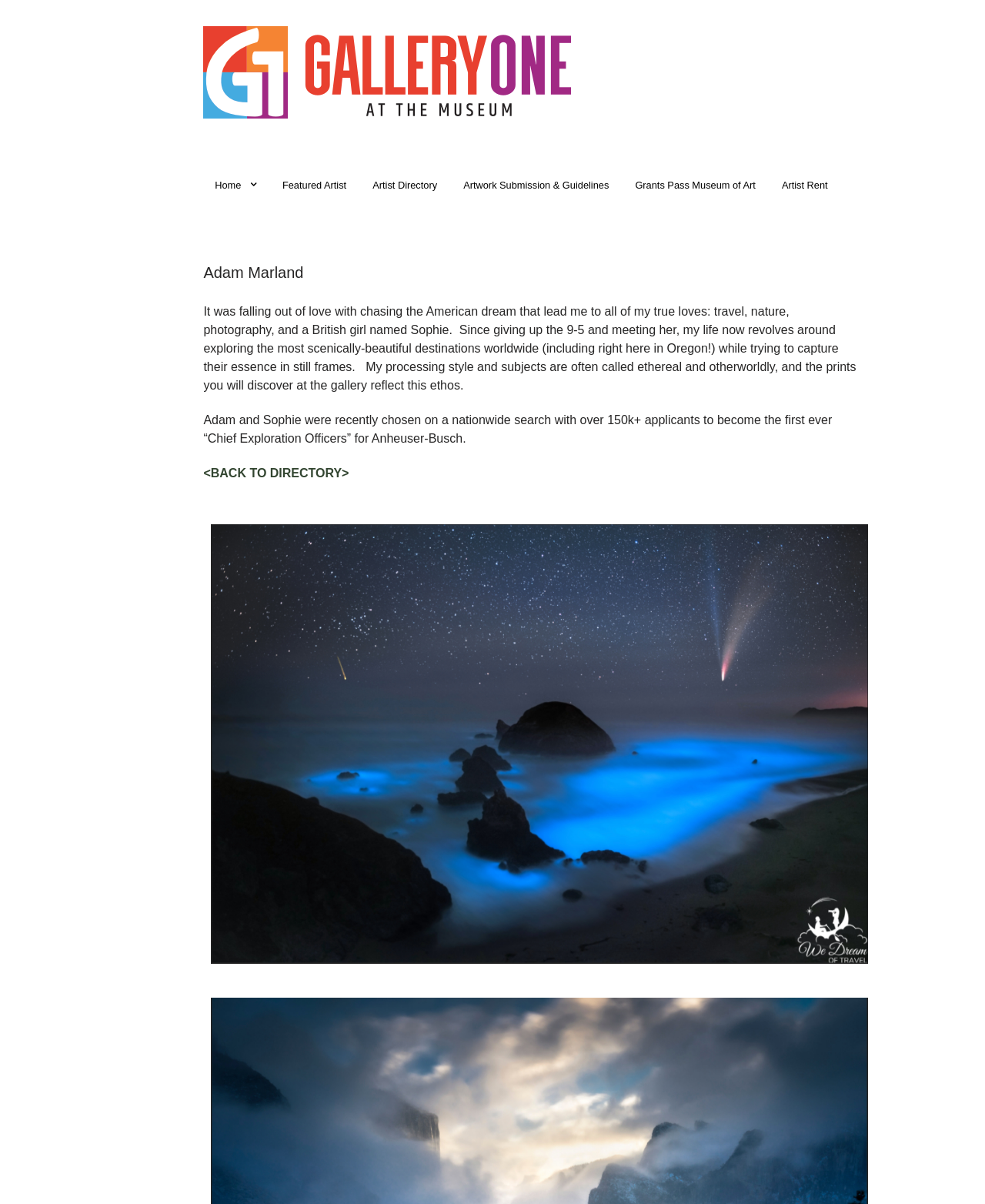Provide a thorough summary of the webpage.

The webpage is about Adam Marland, a photographer and artist. At the top, there are six navigation links: "Home", "Featured Artist", "Artist Directory", "Artwork Submission & Guidelines", "Grants Pass Museum of Art", and "Artist Rent". These links are positioned horizontally, with "Home" on the left and "Artist Rent" on the right.

Below the navigation links, there is a heading with the artist's name, "Adam Marland". Underneath the heading, there is a paragraph of text that describes Adam's background and interests. The text explains how he fell out of love with the American dream and discovered his true passions, including travel, nature, photography, and his partner Sophie.

Following the paragraph, there is another text block that mentions Adam and Sophie being chosen as the first "Chief Exploration Officers" for Anheuser-Busch. Below this text, there is a link to go back to the directory.

On the right side of the text, there is a large image that takes up most of the vertical space. The image is likely a photograph taken by Adam Marland, showcasing his work. At the very bottom of the page, there is a small, empty text element that doesn't contain any meaningful content.